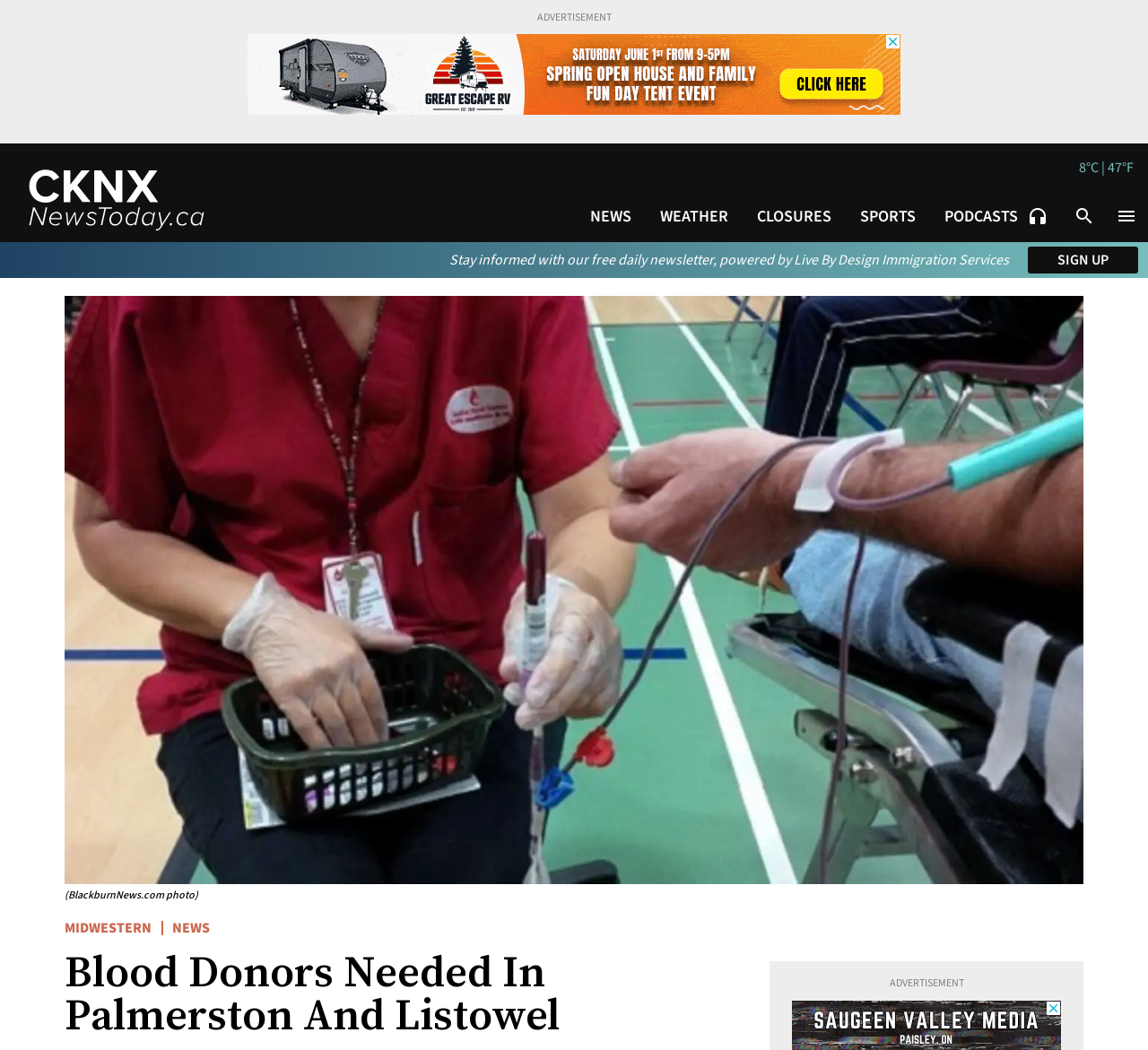Please determine the bounding box coordinates of the section I need to click to accomplish this instruction: "Add product to cart".

None